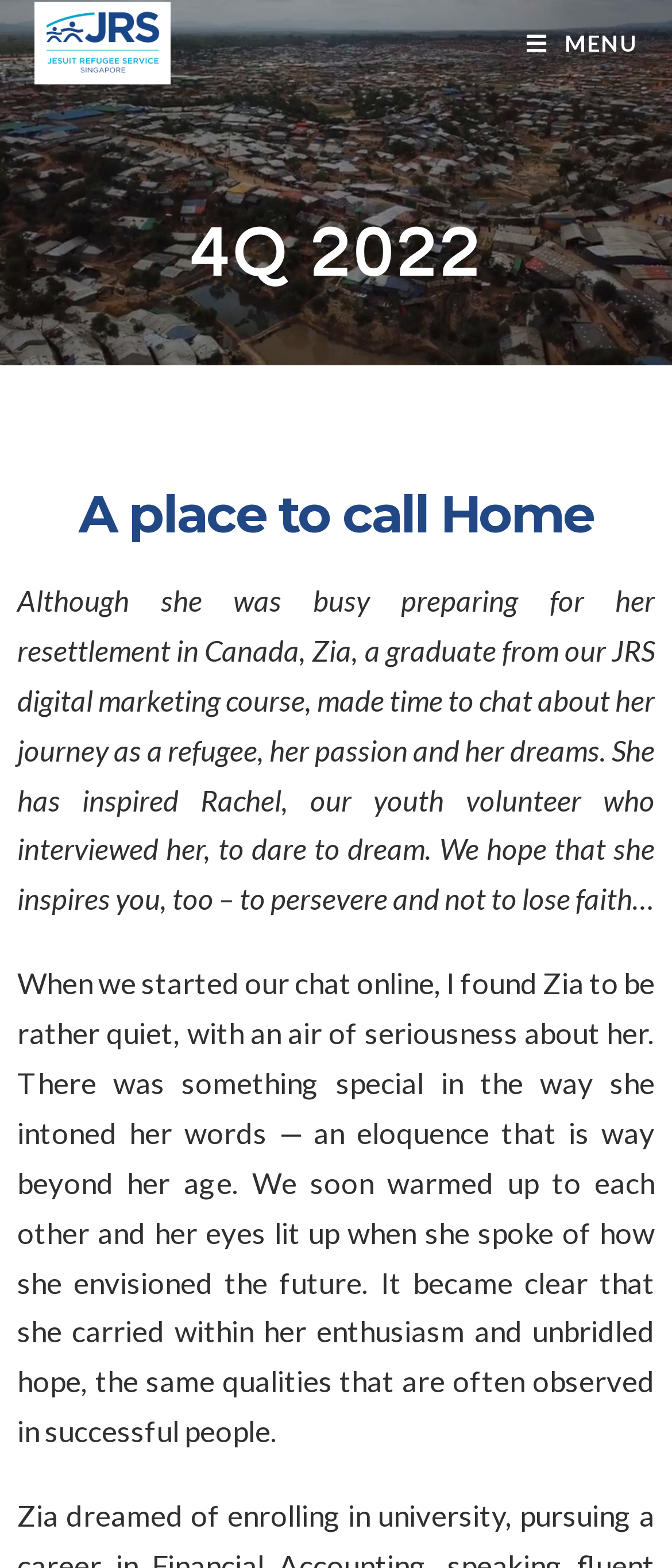Explain the webpage in detail.

The webpage is titled "A Place to Call Home" and appears to be a blog post or article from the Jesuit Refugee Service Singapore. At the top left of the page, there is a logo and a link to the organization's website. On the top right, there is a mobile menu button labeled "MENU".

Below the top section, there is a header area that spans the entire width of the page. It contains two headings: "4Q 2022" and "A place to call Home". The latter is the title of the article.

The main content of the page is a story about a refugee named Zia, who is a graduate of the JRS digital marketing course. The article features a conversation between Zia and a youth volunteer named Rachel, where Zia shares her journey as a refugee, her passions, and her dreams. The text is divided into two paragraphs, with the first one describing Zia's personality and the second one quoting her thoughts on her future.

There are no images in the main content area, but there is a logo image at the top left of the page. Overall, the page has a simple layout with a focus on the text content.